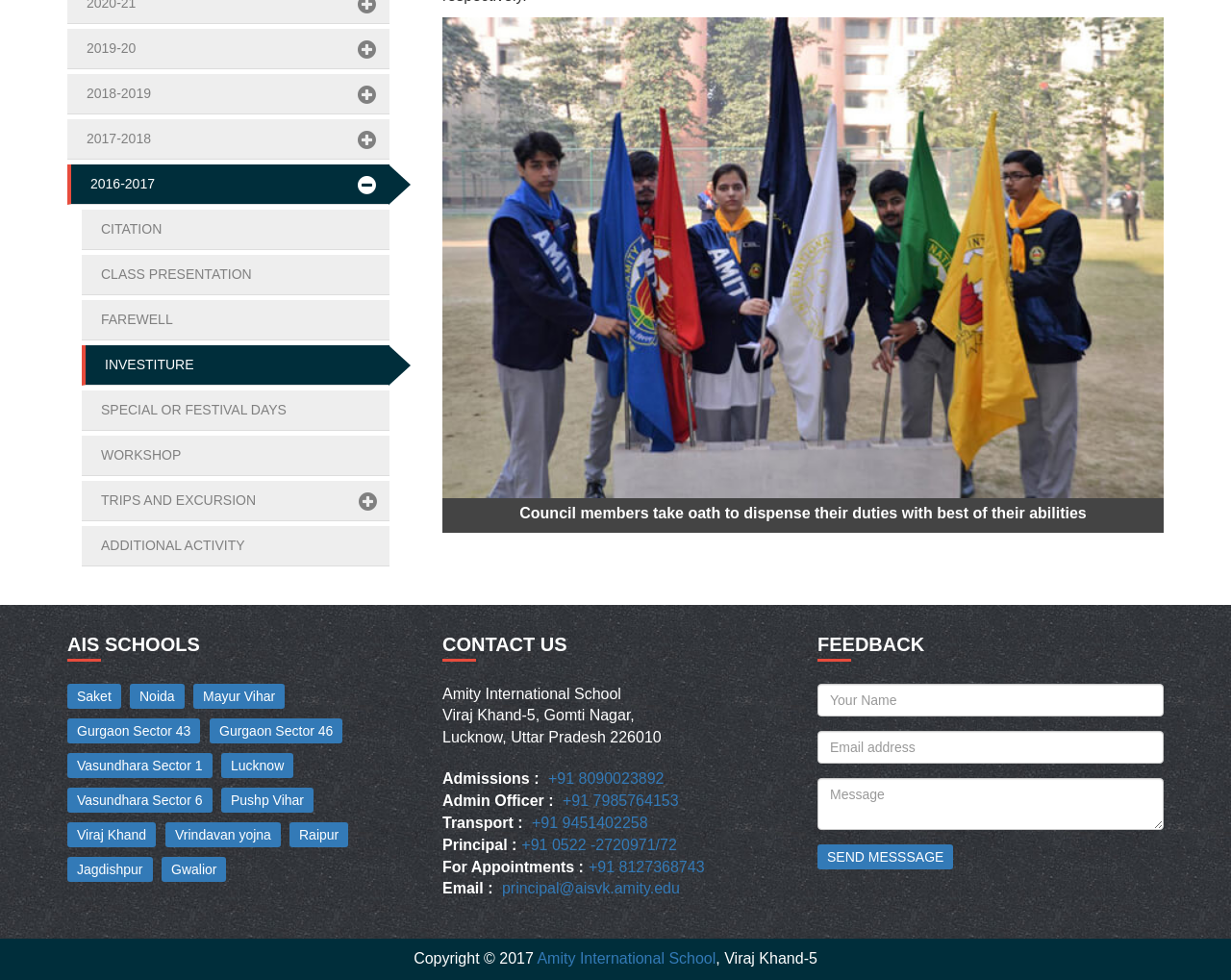Find the bounding box coordinates of the UI element according to this description: "Special or Festival Days".

[0.066, 0.398, 0.316, 0.439]